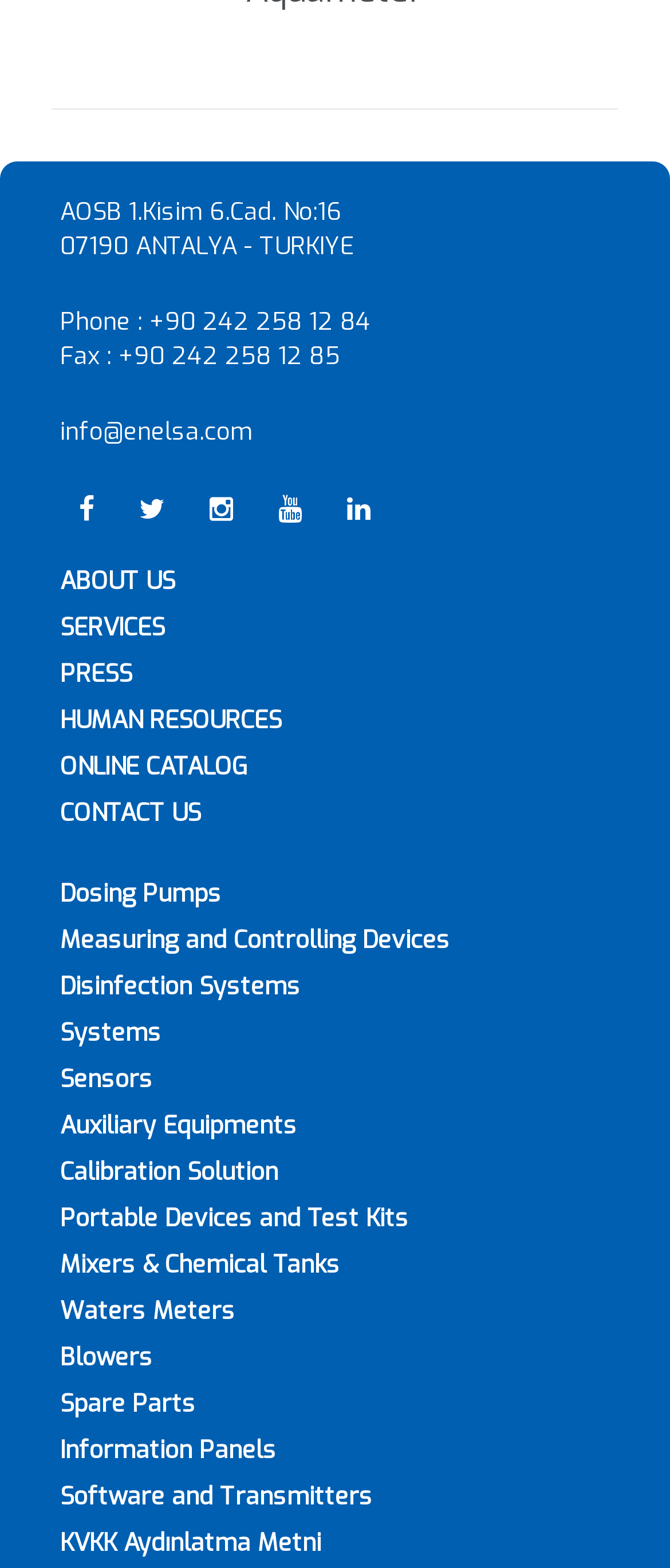What is the last product category listed?
Please provide a comprehensive answer based on the details in the screenshot.

I found the last product category by looking at the links on the webpage and finding the last one which is 'Software and Transmitters'.